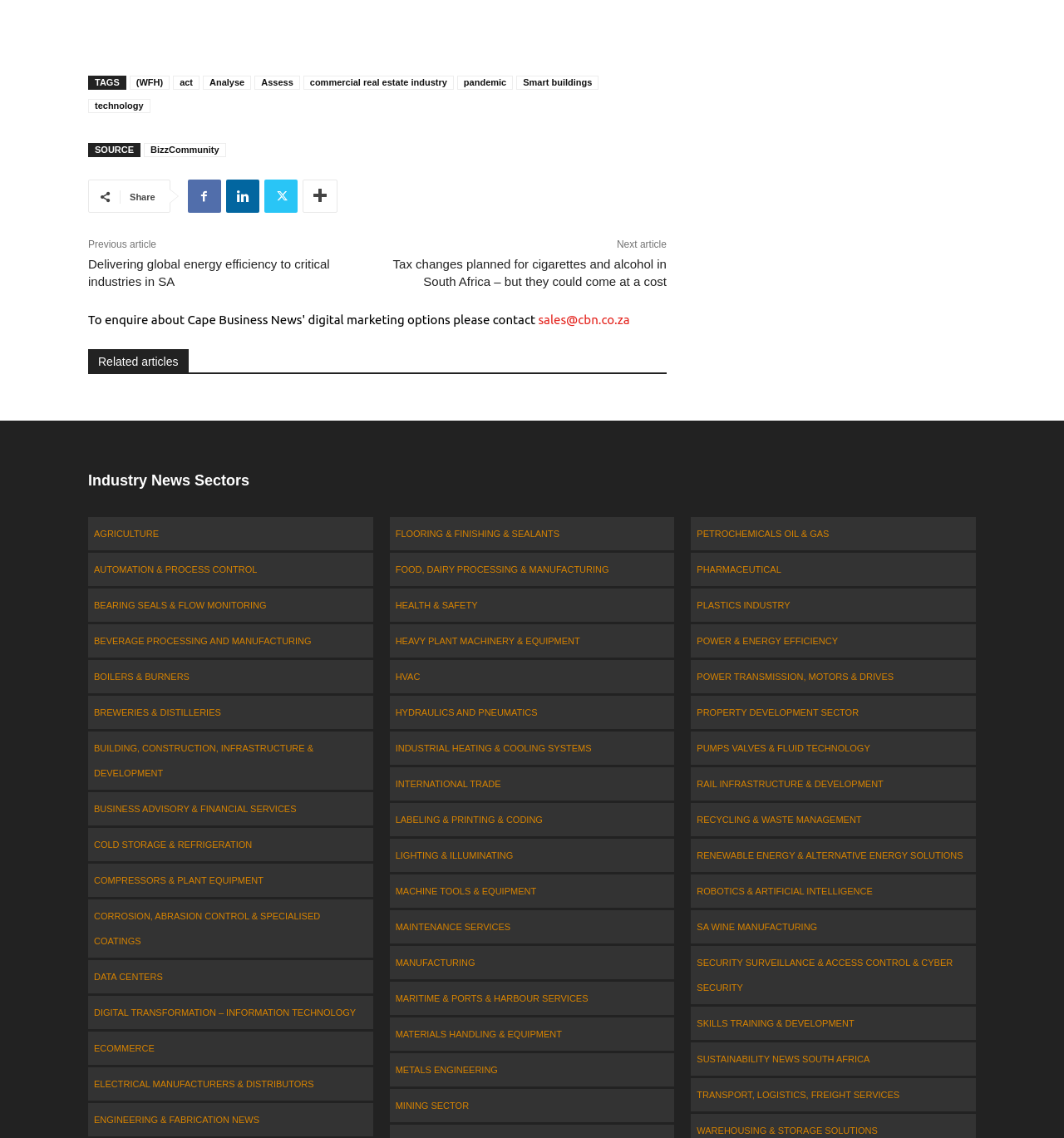Determine the bounding box coordinates of the clickable element necessary to fulfill the instruction: "Contact via 'sales@cbn.co.za'". Provide the coordinates as four float numbers within the 0 to 1 range, i.e., [left, top, right, bottom].

[0.506, 0.275, 0.592, 0.287]